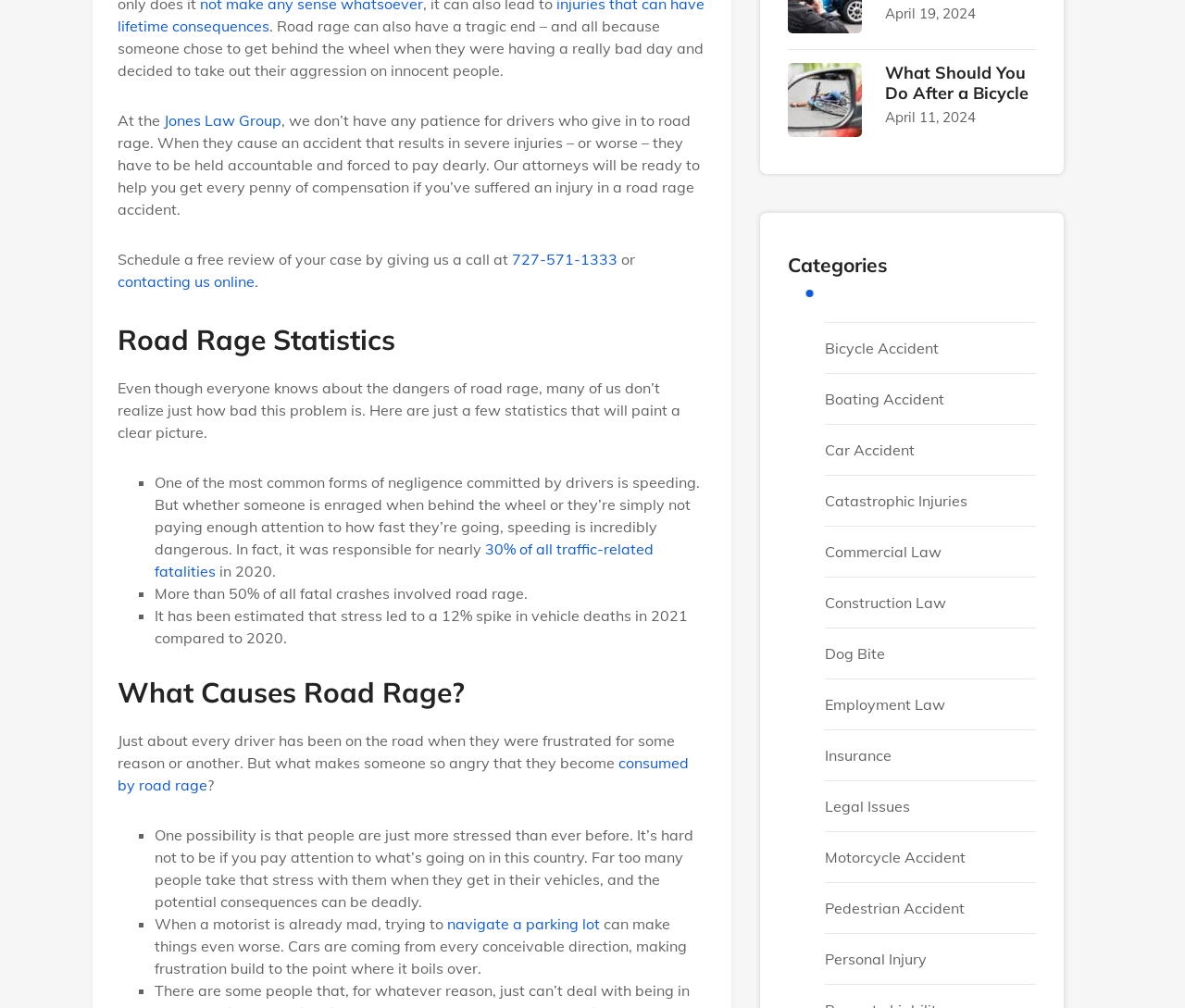Please locate the bounding box coordinates of the element that should be clicked to complete the given instruction: "Sign up for the newsletter".

None